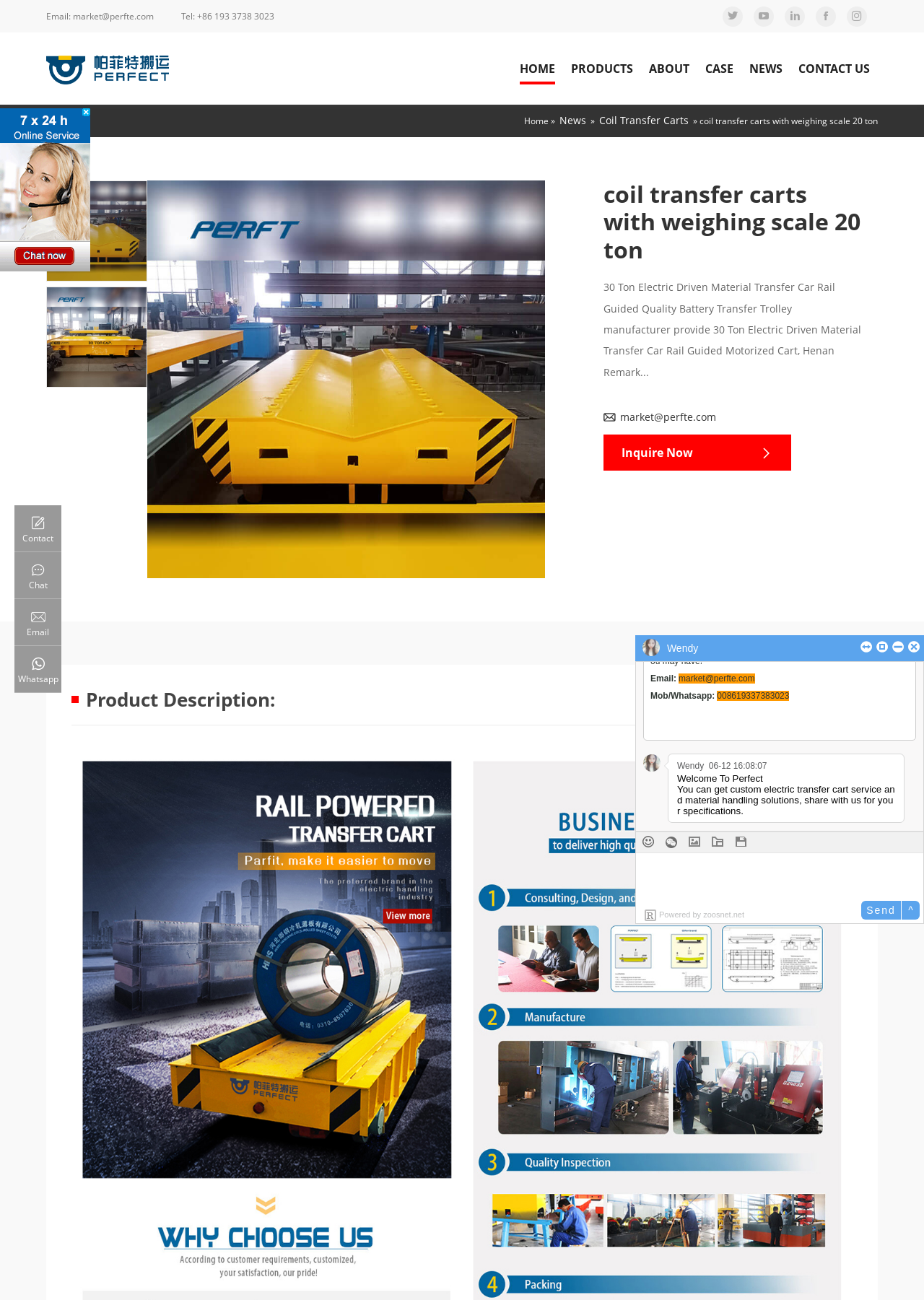What type of product is being showcased?
Provide an in-depth answer to the question, covering all aspects.

I determined the type of product by looking at the images and text on the webpage, which all seem to be related to coil transfer trolleys. The heading 'coil transfer carts with weighing scale 20 ton' also suggests that the product is a type of coil transfer trolley.